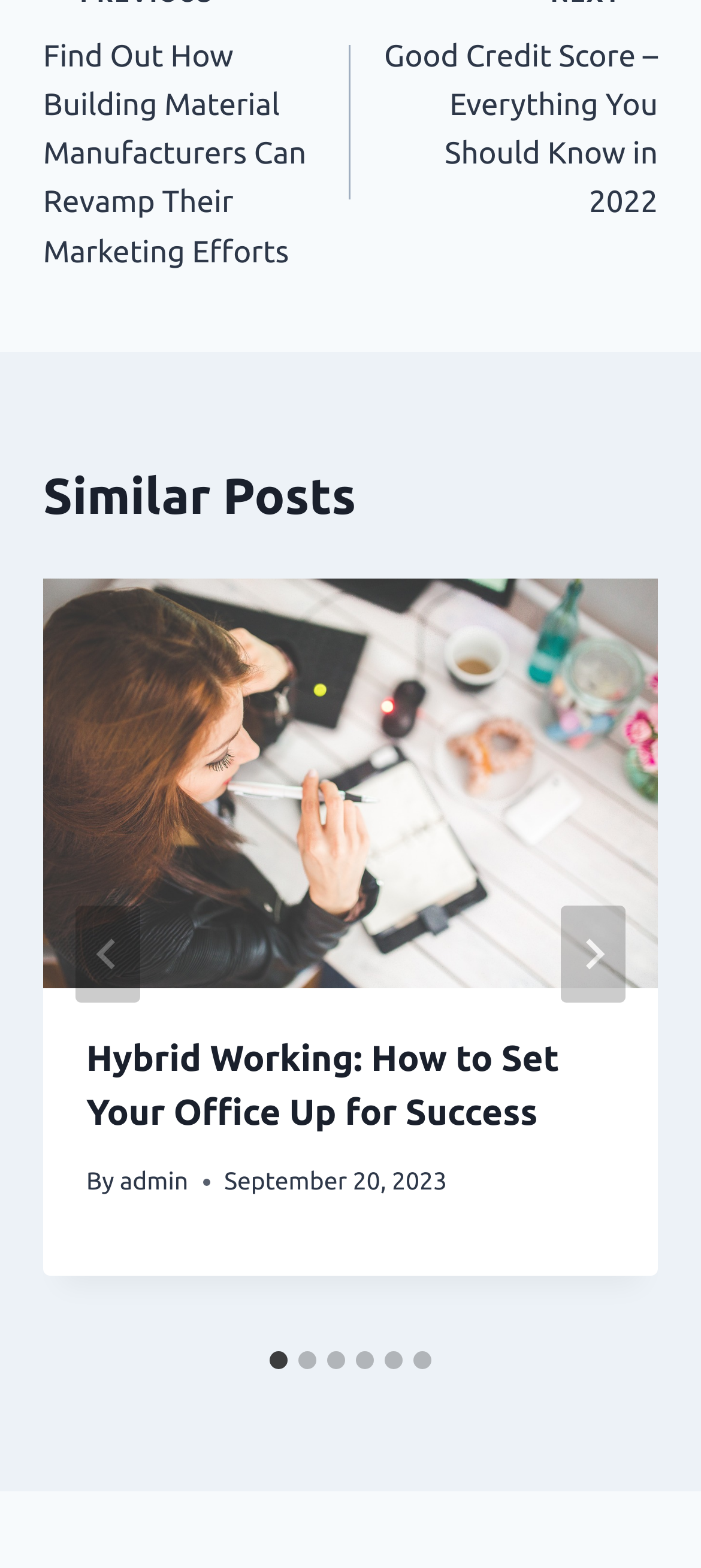Kindly determine the bounding box coordinates for the clickable area to achieve the given instruction: "Select slide 2".

[0.426, 0.862, 0.451, 0.873]